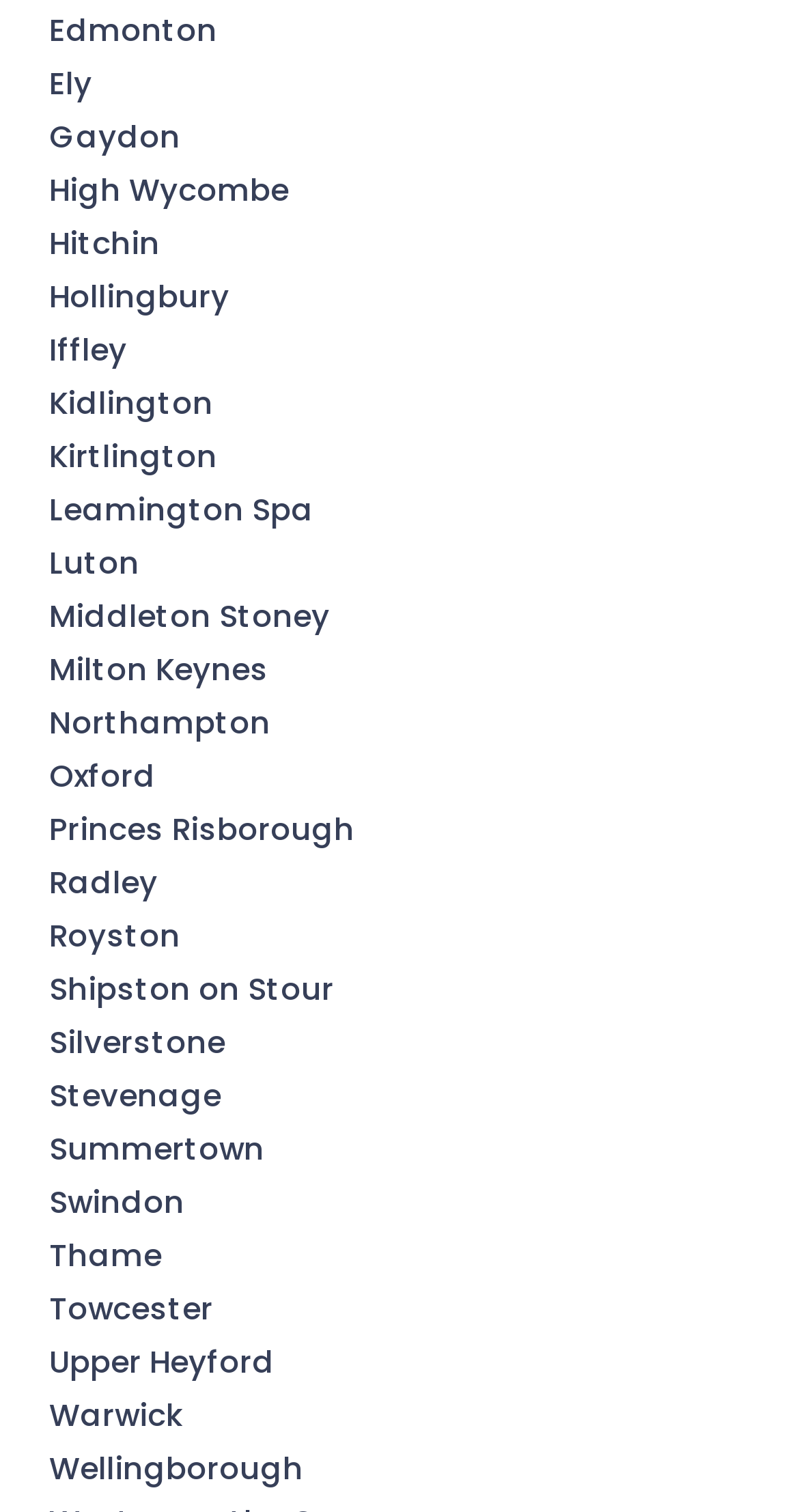Given the description Swindon, predict the bounding box coordinates of the UI element. Ensure the coordinates are in the format (top-left x, top-left y, bottom-right x, bottom-right y) and all values are between 0 and 1.

[0.062, 0.78, 0.231, 0.809]